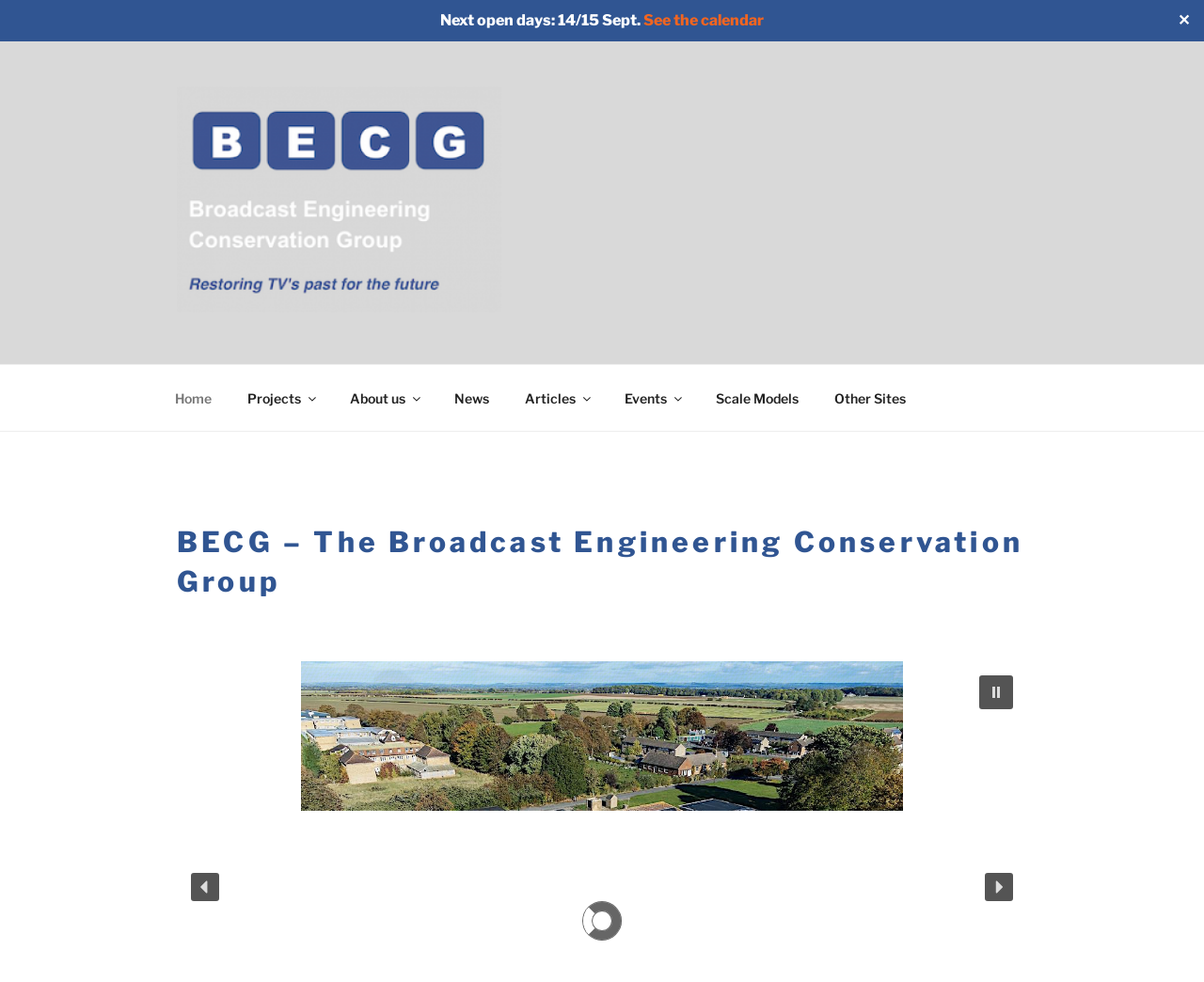From the webpage screenshot, predict the bounding box coordinates (top-left x, top-left y, bottom-right x, bottom-right y) for the UI element described here: ✕

[0.974, 0.01, 0.992, 0.033]